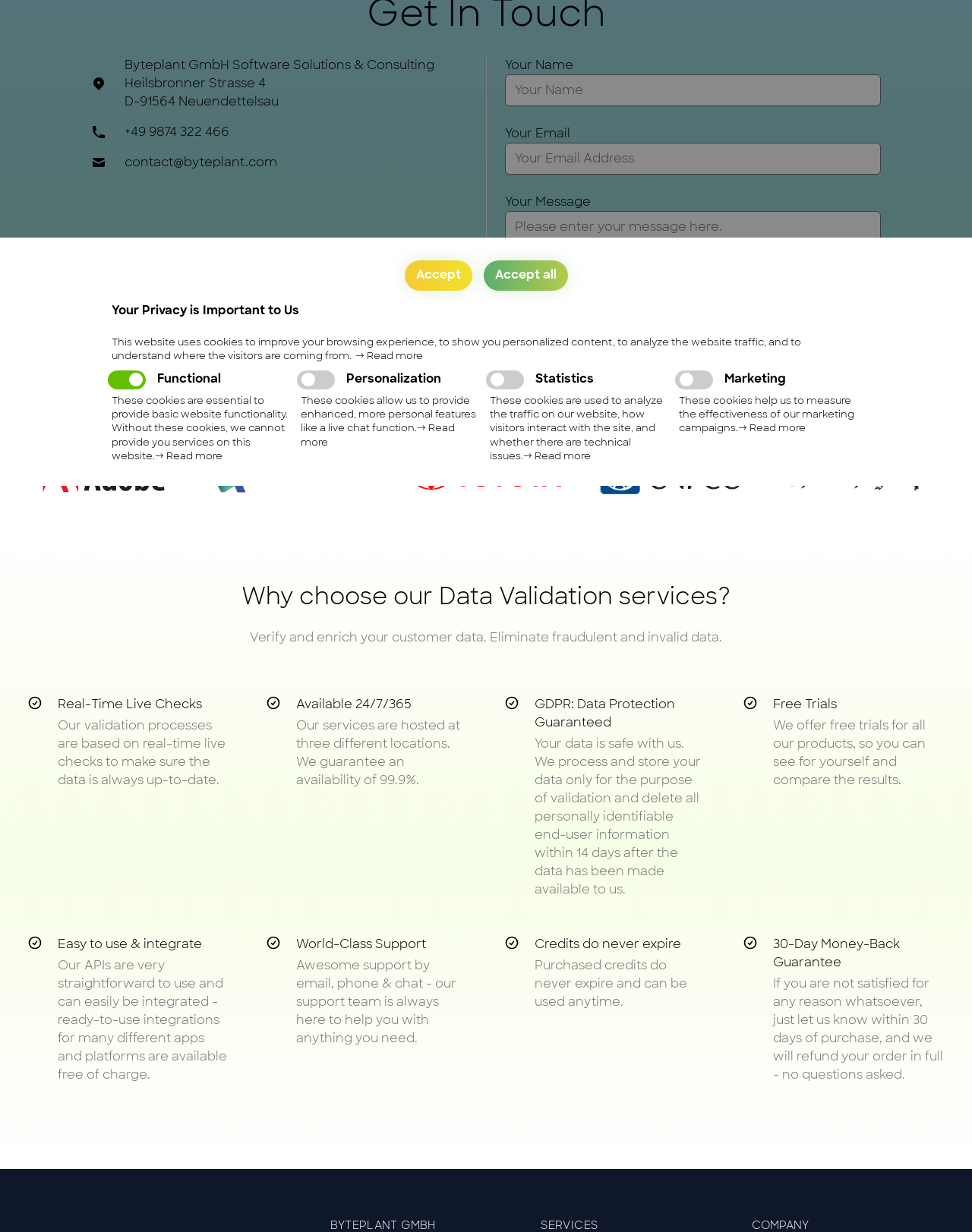Predict the bounding box coordinates for the UI element described as: "→ Read more". The coordinates should be four float numbers between 0 and 1, presented as [left, top, right, bottom].

[0.538, 0.365, 0.608, 0.375]